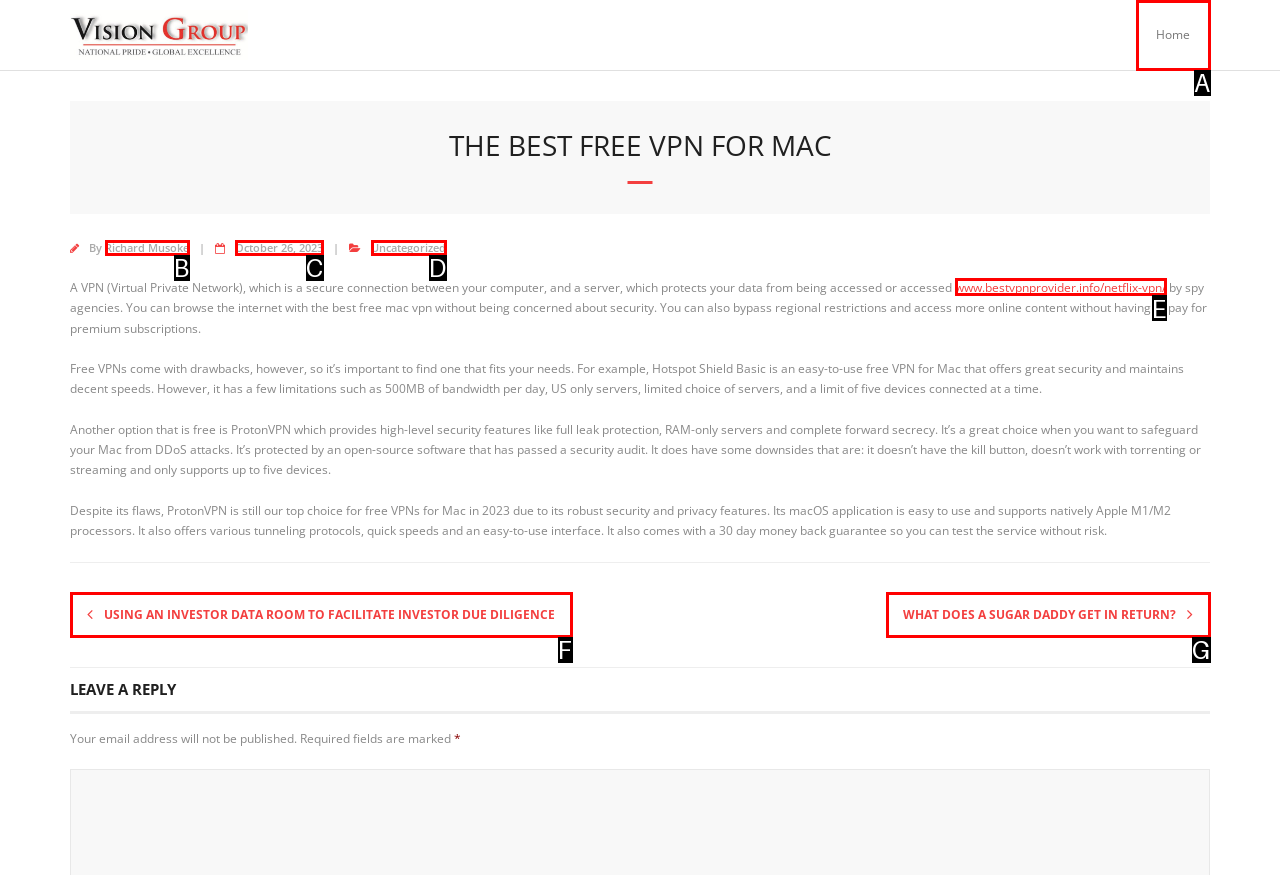Select the HTML element that matches the description: Richard Musoke
Respond with the letter of the correct choice from the given options directly.

B